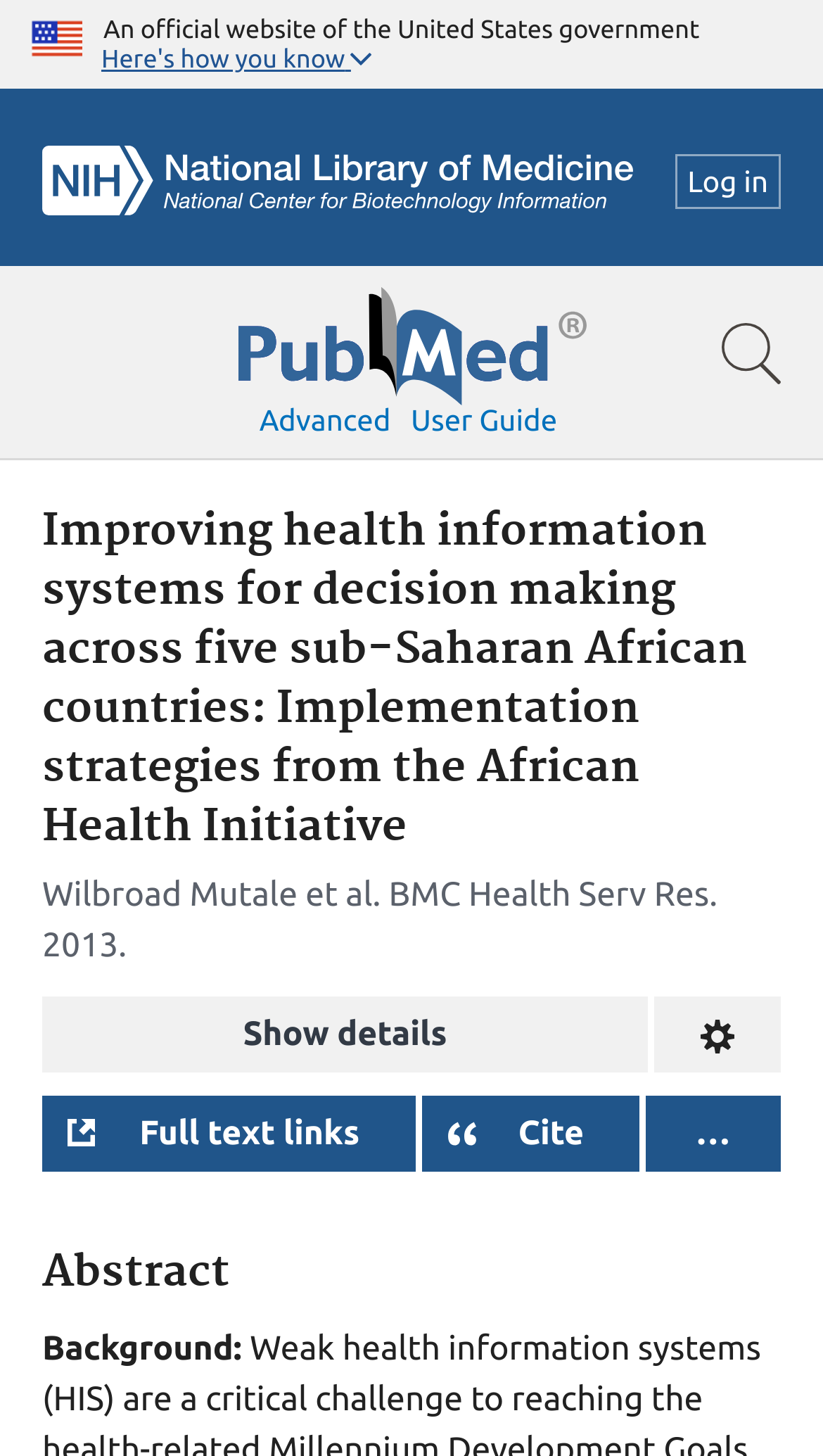Using the image as a reference, answer the following question in as much detail as possible:
What is the publication year of the research paper?

The static text element with the description '2013' is located near the publication information, indicating that the publication year of the research paper is 2013.